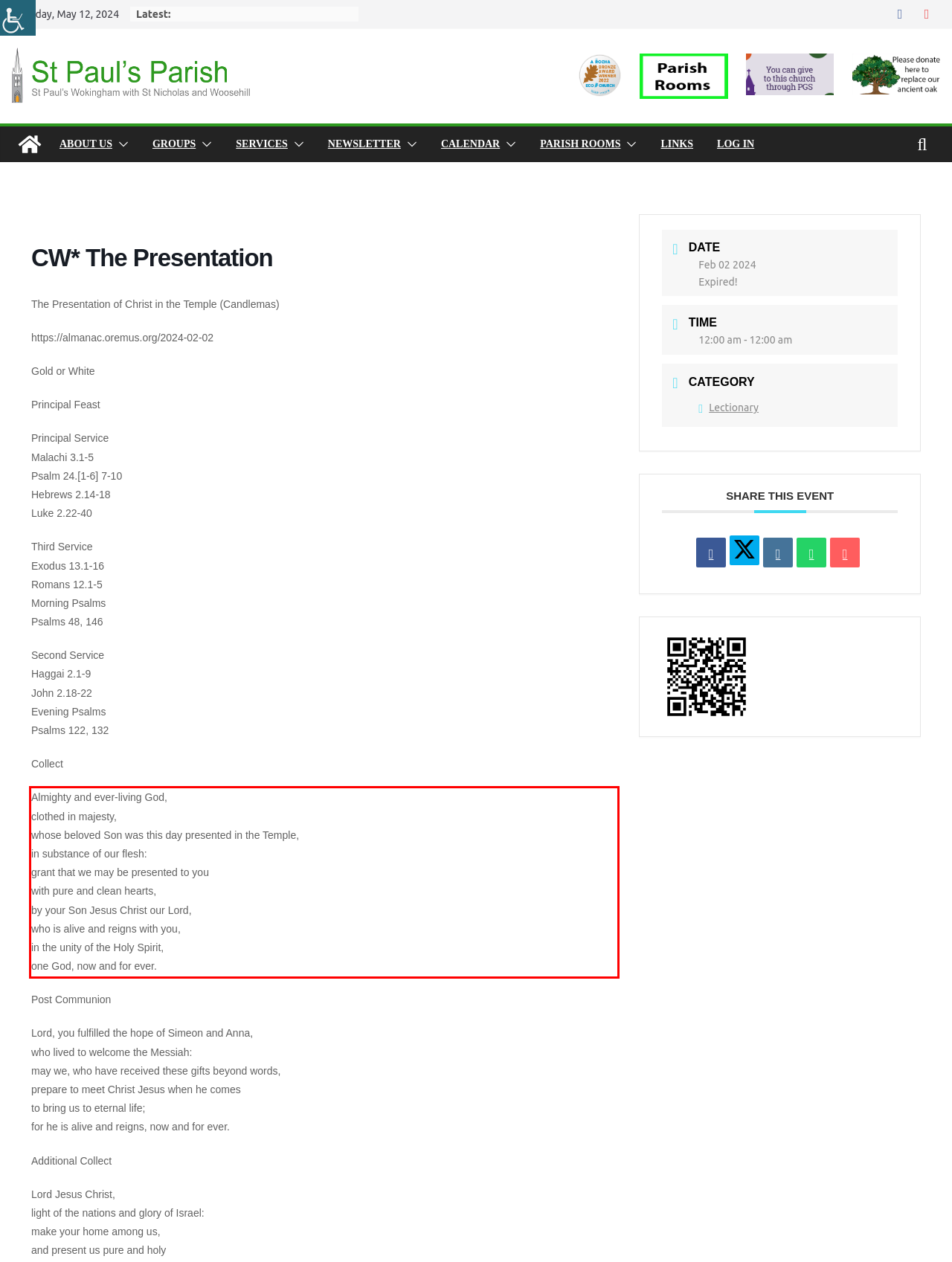Examine the webpage screenshot and use OCR to recognize and output the text within the red bounding box.

Almighty and ever-living God, clothed in majesty, whose beloved Son was this day presented in the Temple, in substance of our flesh: grant that we may be presented to you with pure and clean hearts, by your Son Jesus Christ our Lord, who is alive and reigns with you, in the unity of the Holy Spirit, one God, now and for ever.